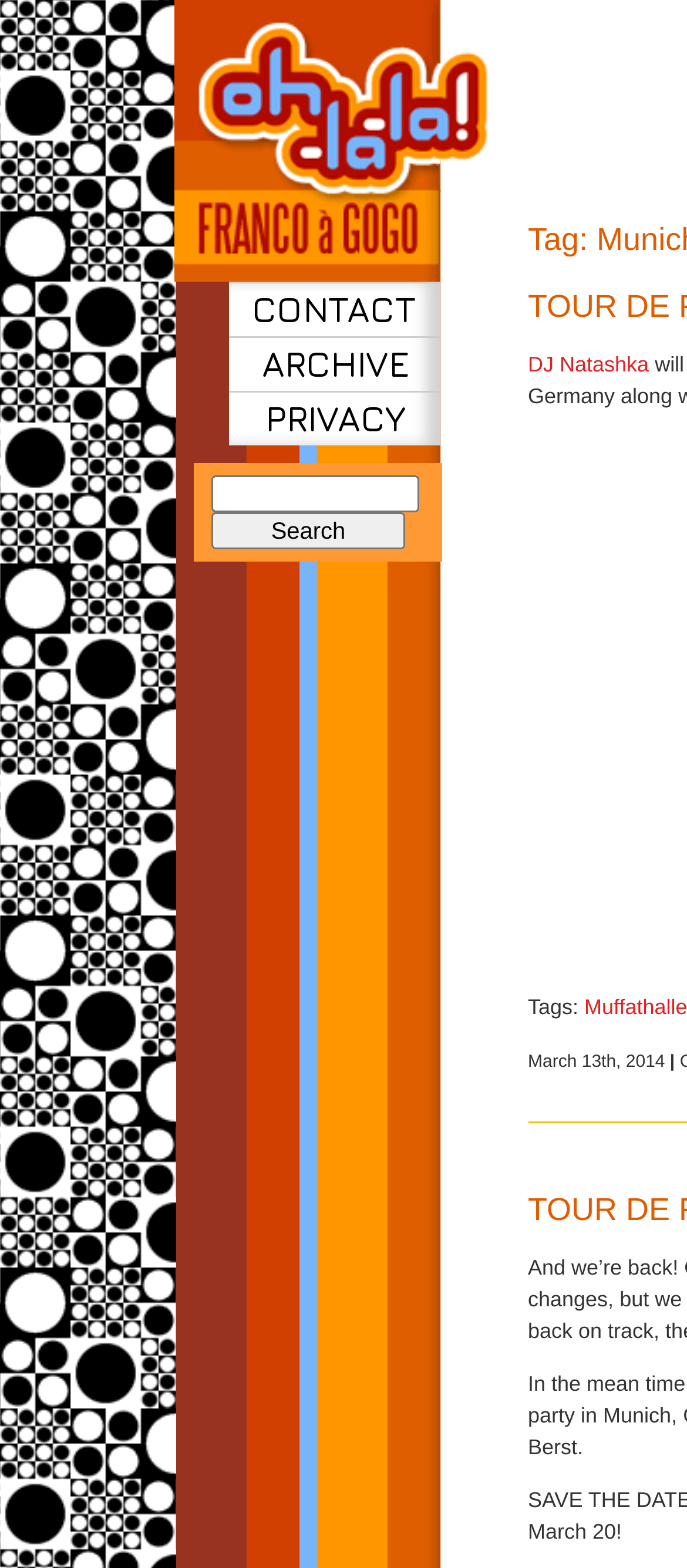Provide a single word or phrase answer to the question: 
What is the date mentioned on the webpage?

March 13th, 2014